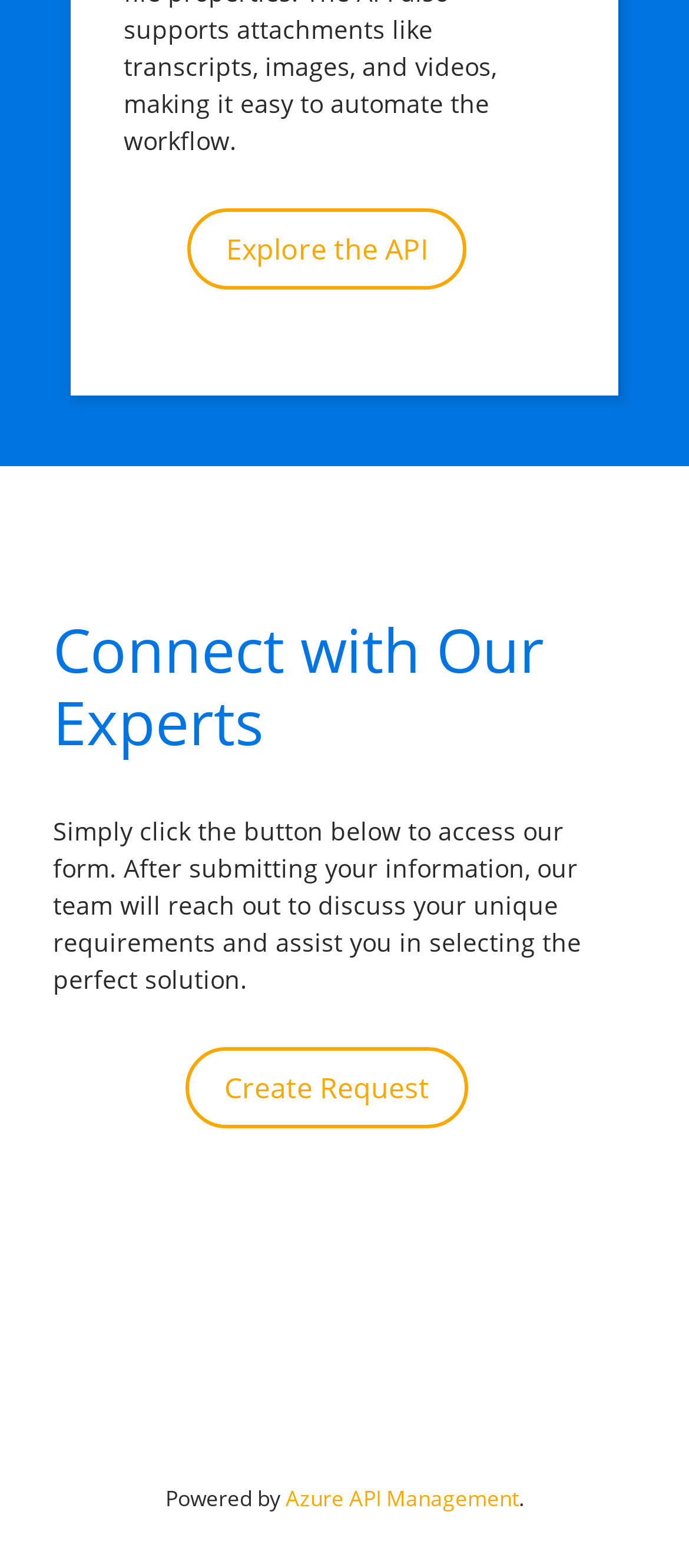What is the purpose of the 'Create Request' button?
Look at the webpage screenshot and answer the question with a detailed explanation.

The 'Create Request' button is located below the text that says 'Simply click the button below to access our form. After submitting your information, our team will reach out to discuss your unique requirements and assist you in selecting the perfect solution.' This suggests that the button is used to submit the user's information to the team, which will then reach out to discuss their requirements.